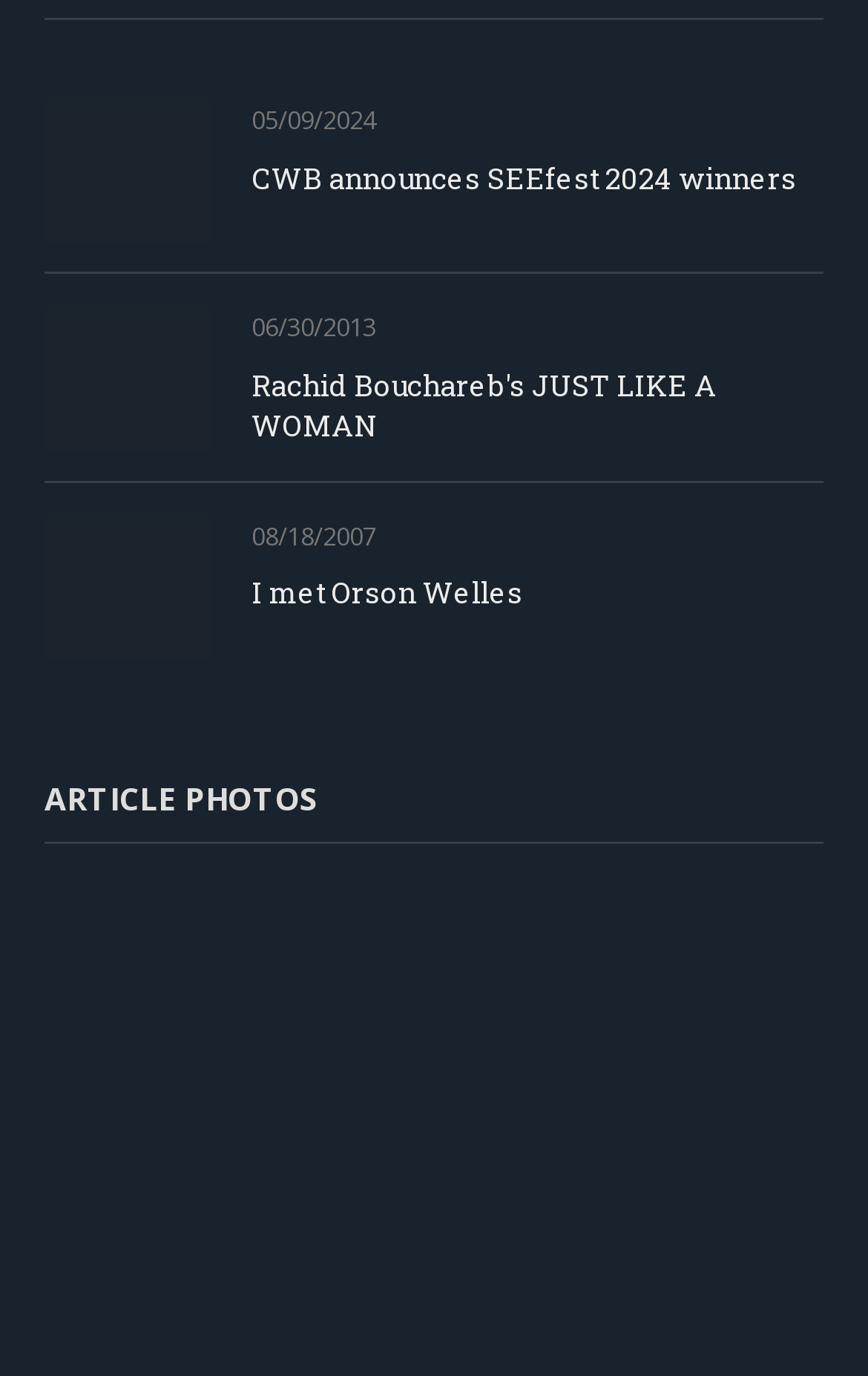What is the title of the second article?
Answer the question with a single word or phrase by looking at the picture.

Rachid Bouchareb's JUST LIKE A WOMAN